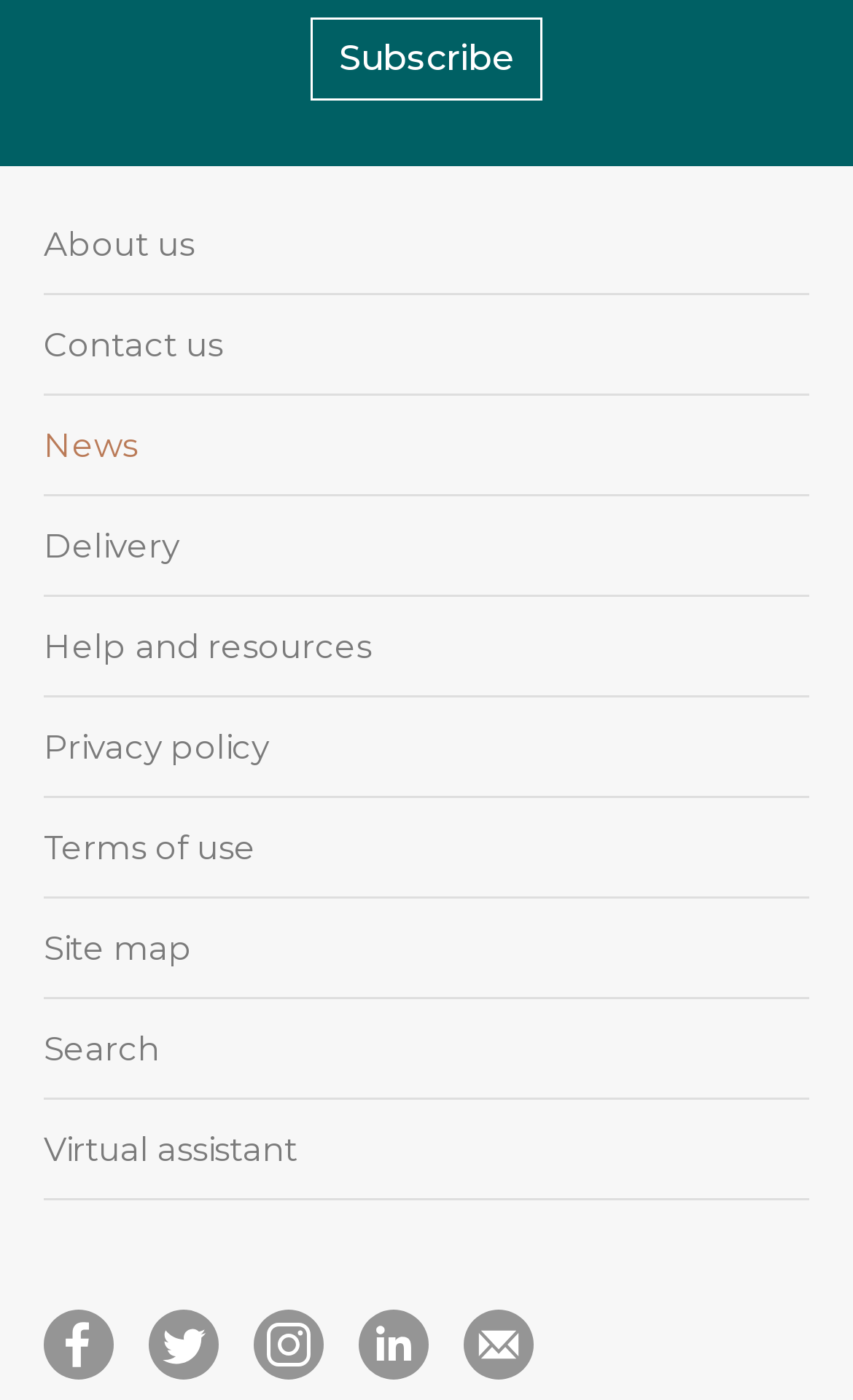Could you locate the bounding box coordinates for the section that should be clicked to accomplish this task: "Subscribe to the newsletter".

[0.364, 0.012, 0.636, 0.071]